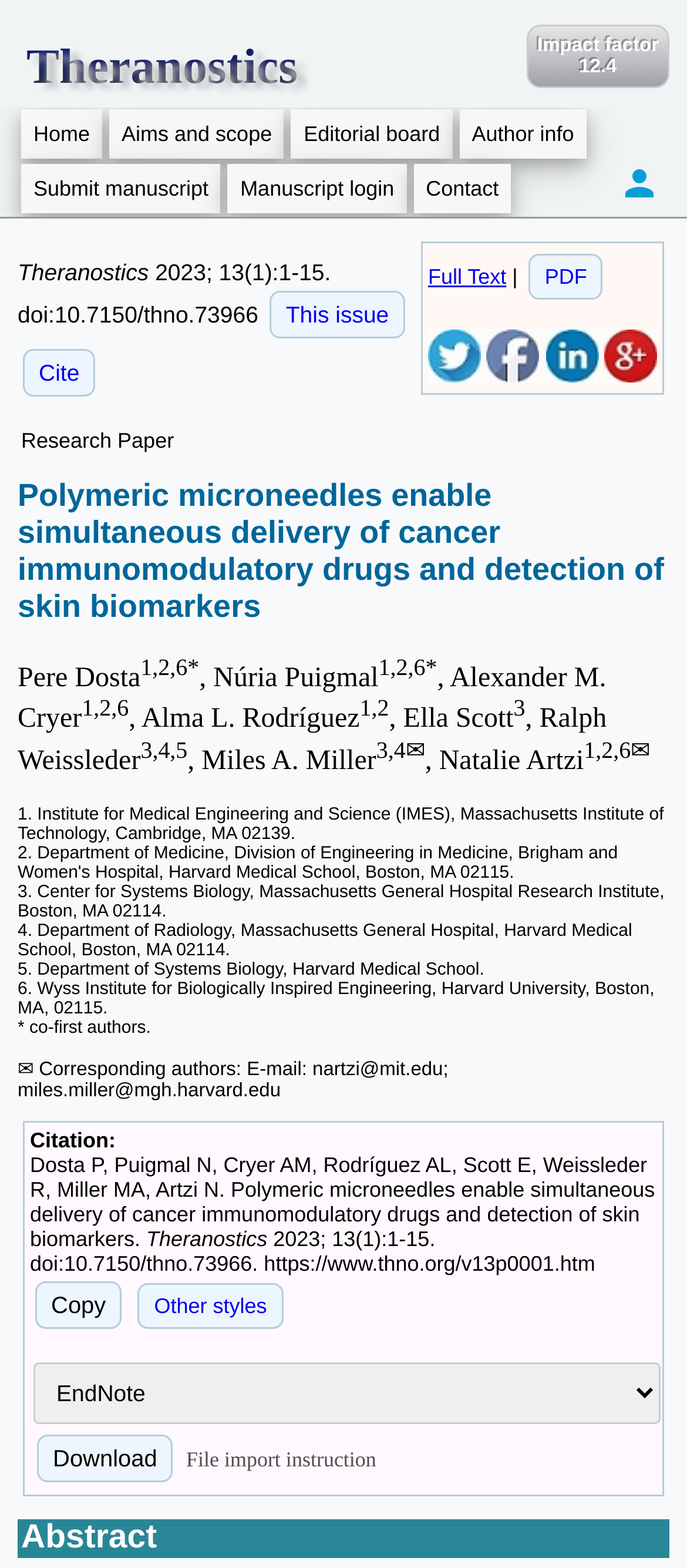Please provide a comprehensive answer to the question below using the information from the image: How many links are there in the 'Share on' section?

The 'Share on' section can be found in the middle of the webpage, where it lists four links to share the article on Twitter, Facebook, LinkedIn, and GooglePlus.